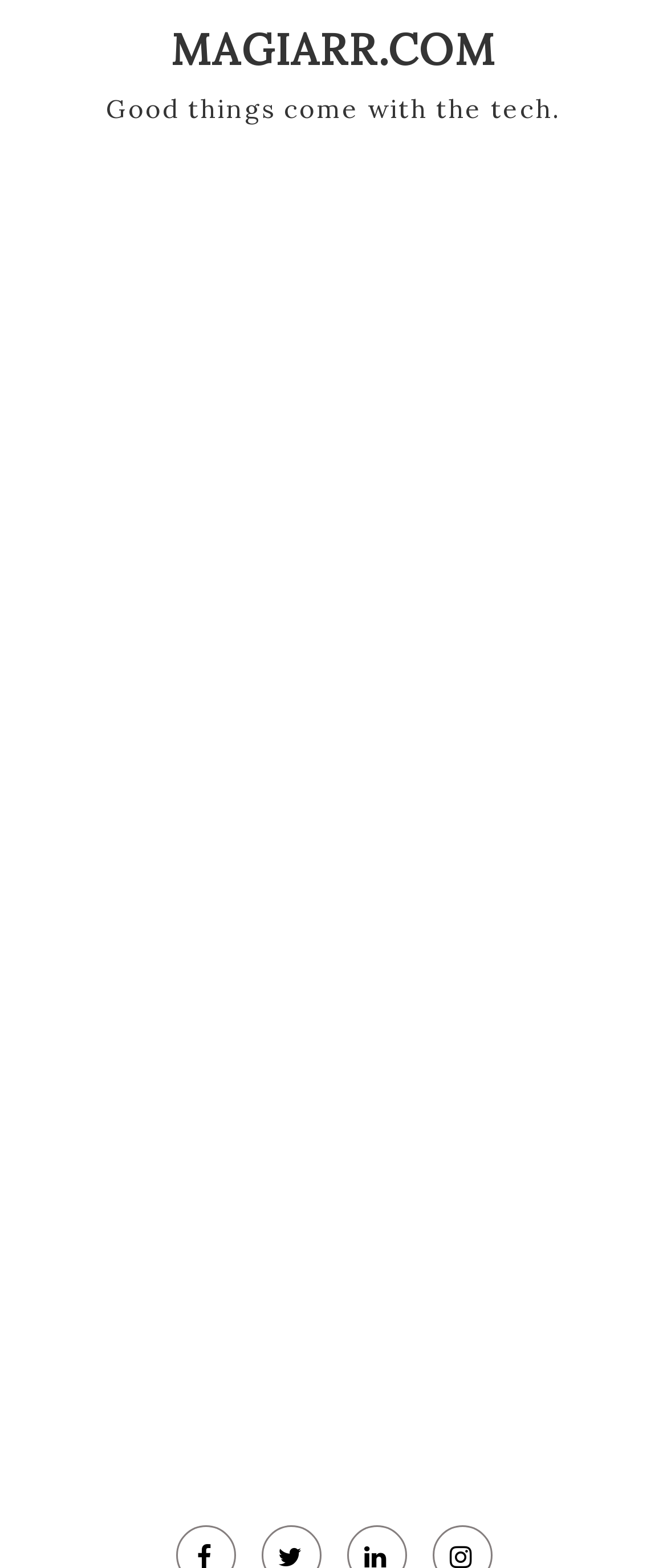Mark the bounding box of the element that matches the following description: "Magiarr.com".

[0.256, 0.014, 0.744, 0.049]